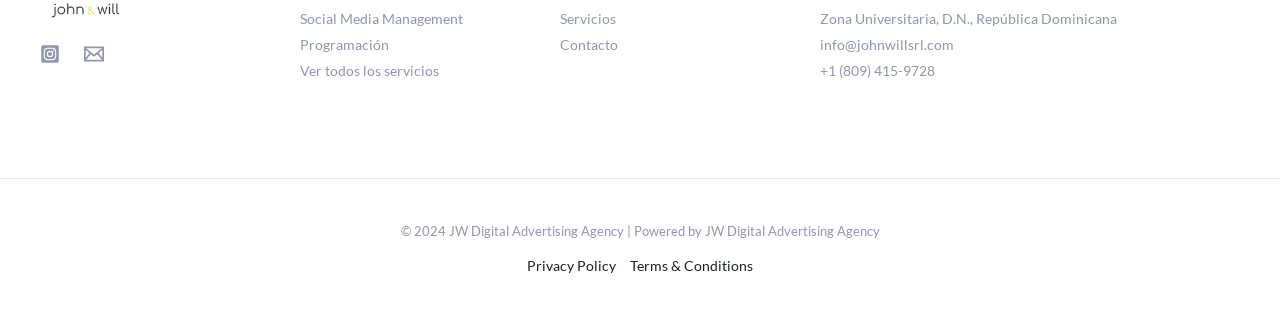Answer briefly with one word or phrase:
What is the phone number of the company?

+1 (809) 415-9728